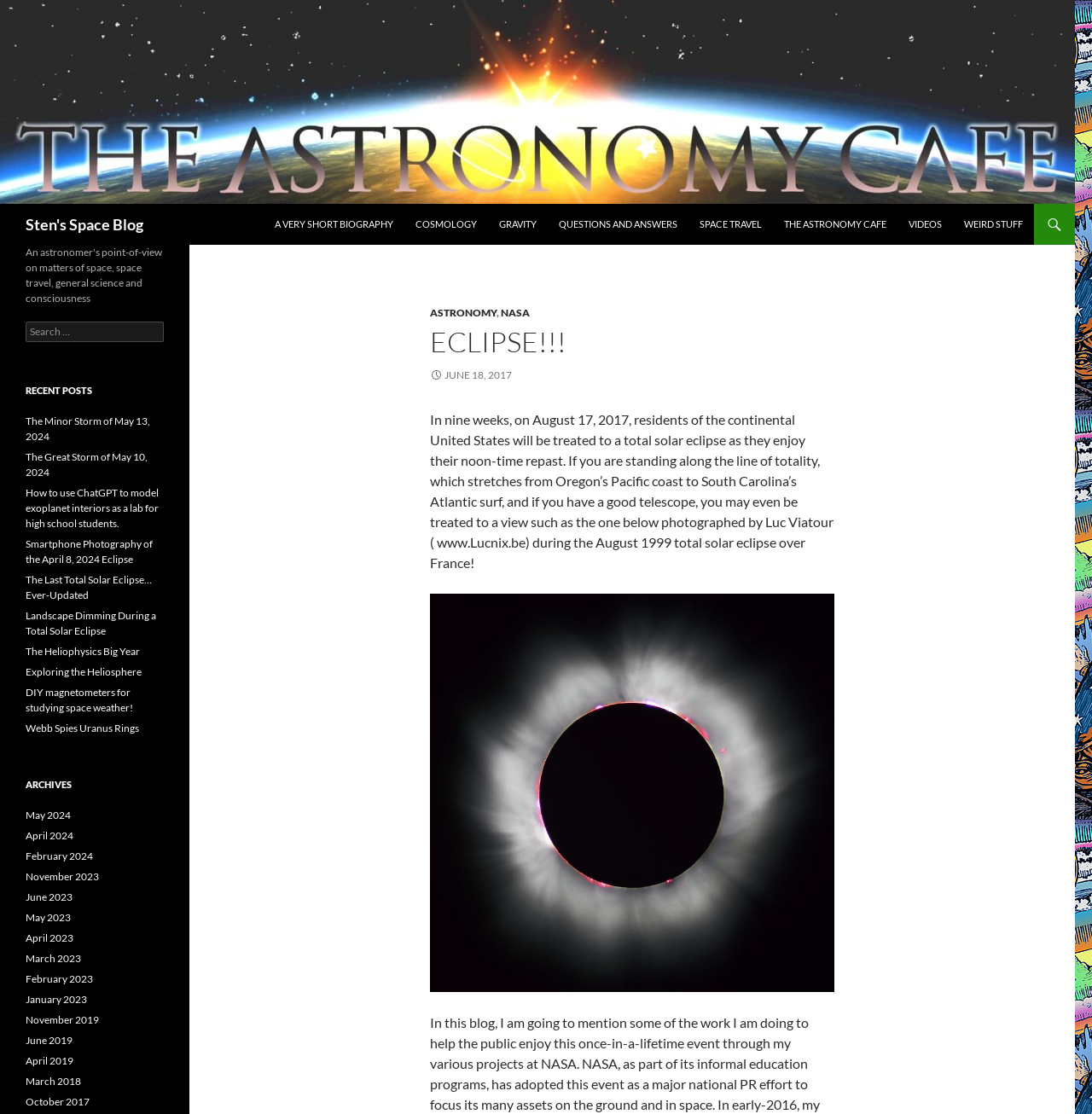Please specify the bounding box coordinates of the clickable section necessary to execute the following command: "View the archives for May 2024".

[0.023, 0.726, 0.065, 0.737]